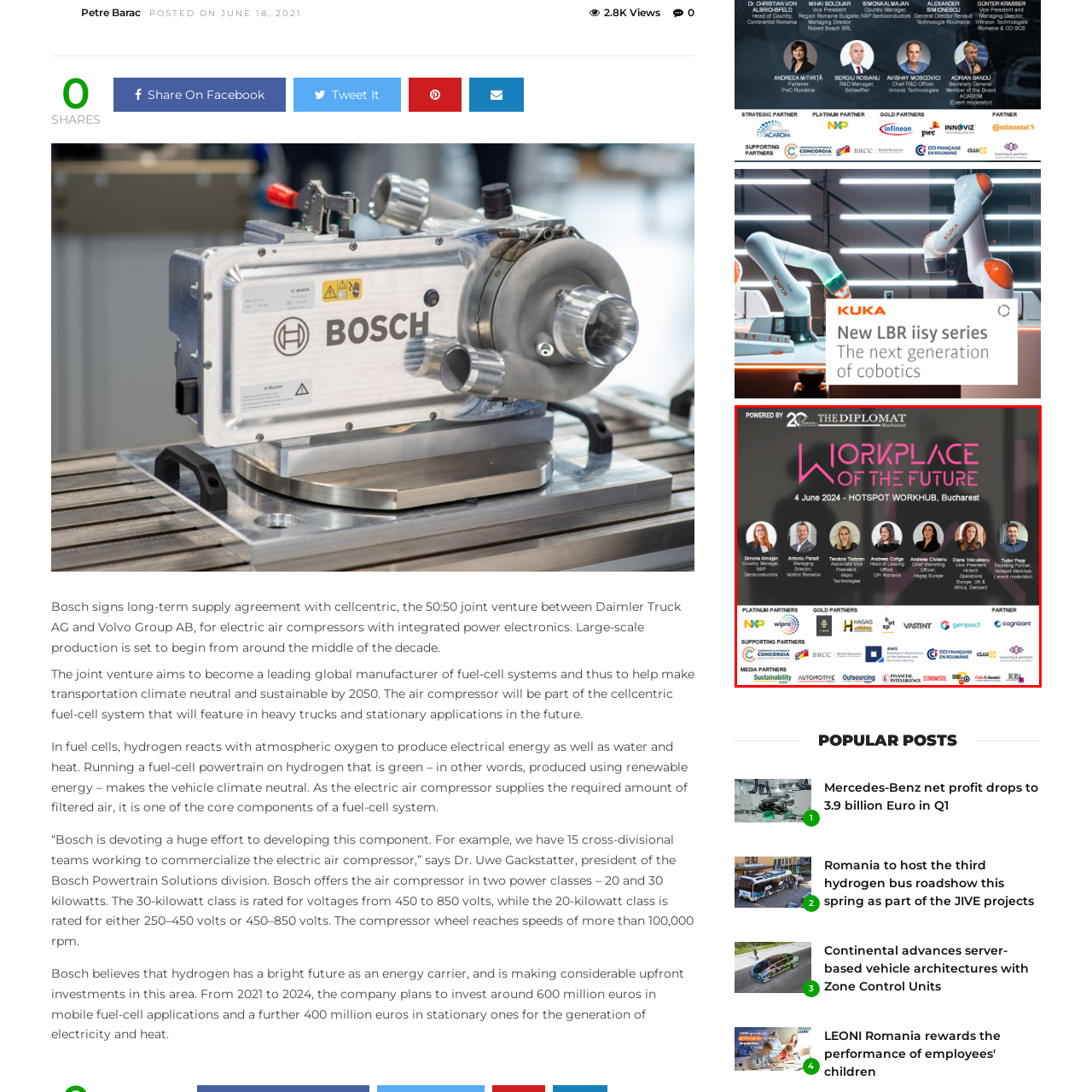Offer a comprehensive description of the image enclosed by the red box.

The image promotes the "Workplace of the Future" event scheduled for June 4, 2024, at Hotspot Workhub in Bucharest. It features prominent speakers from various sectors, including Simona Almajanu from Behnamoustronomy NAP, Antonio Pnăz from Viaris Romania, and more. The event is backed by renowned organizations and sponsors, showcasing a vibrant collaboration among industry leaders. The design highlights both the date and venue, making it an important announcement for professionals interested in innovations in workplace dynamics.